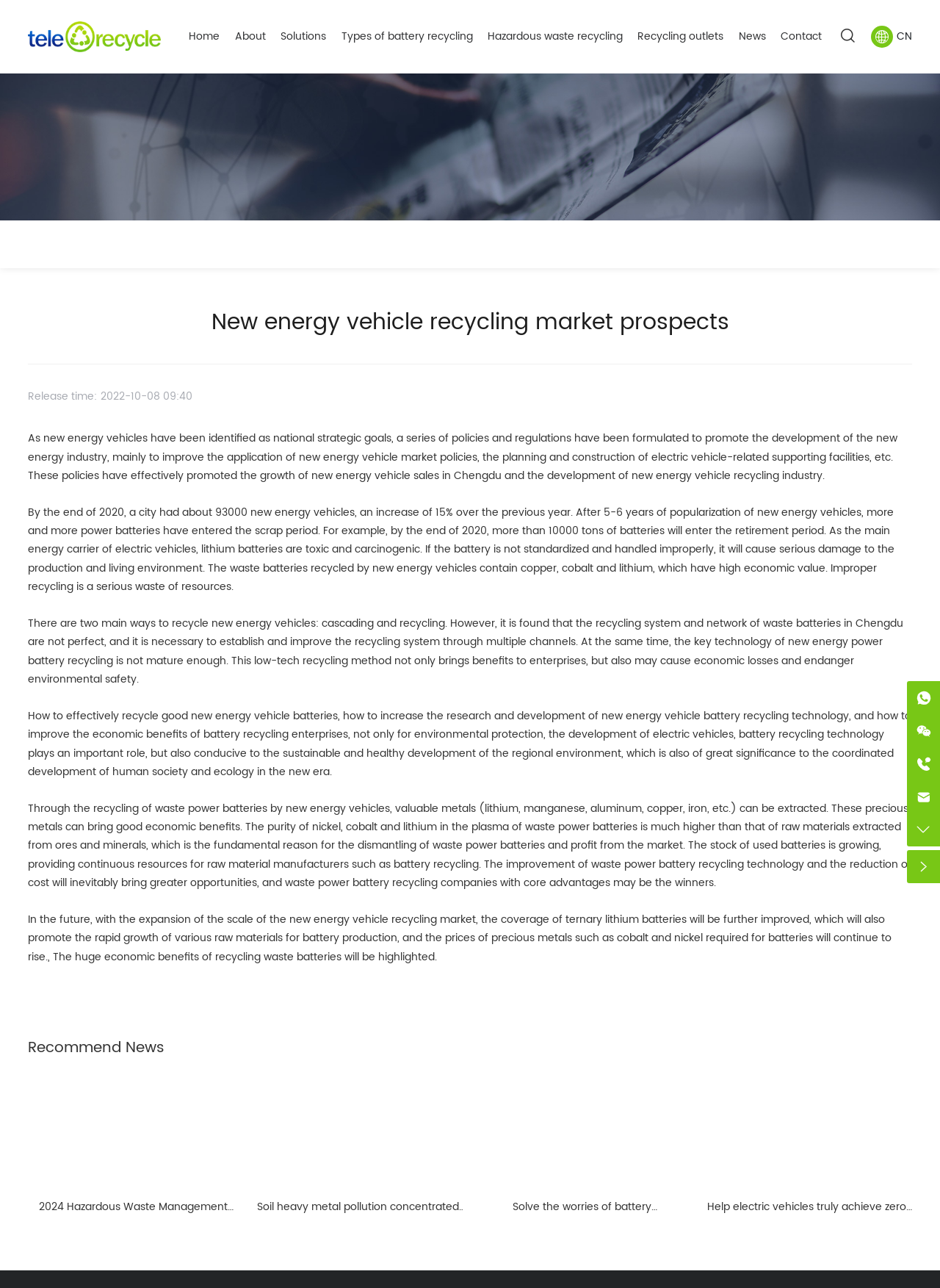Calculate the bounding box coordinates for the UI element based on the following description: "Waste battery transportation in storage". Ensure the coordinates are four float numbers between 0 and 1, i.e., [left, top, right, bottom].

[0.174, 0.188, 0.472, 0.214]